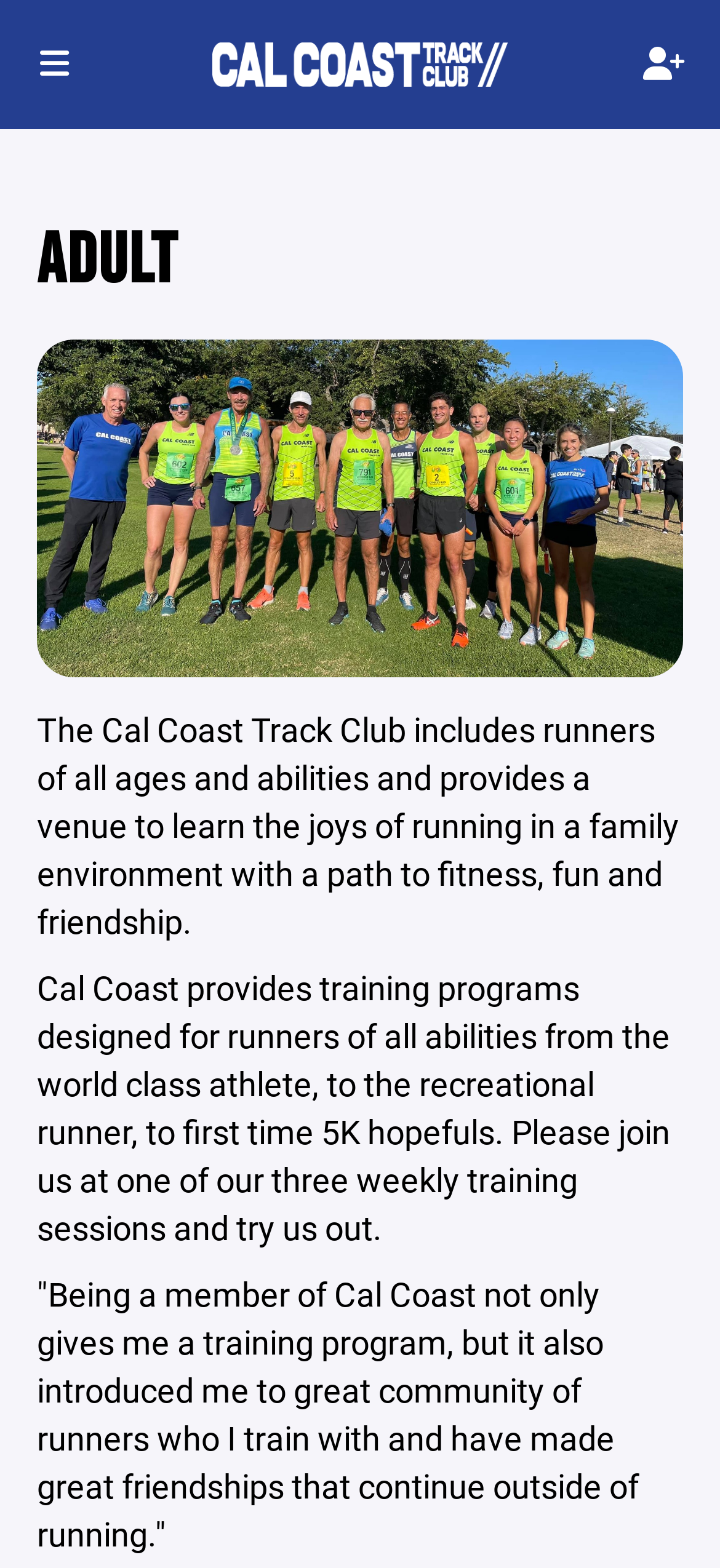Can you look at the image and give a comprehensive answer to the question:
What kind of training programs does Cal Coast offer?

According to the webpage, Cal Coast provides training programs designed for runners of all abilities, from world-class athletes to recreational runners and first-time 5K hopefuls. This indicates that the club offers a range of training programs catering to different levels of running proficiency.